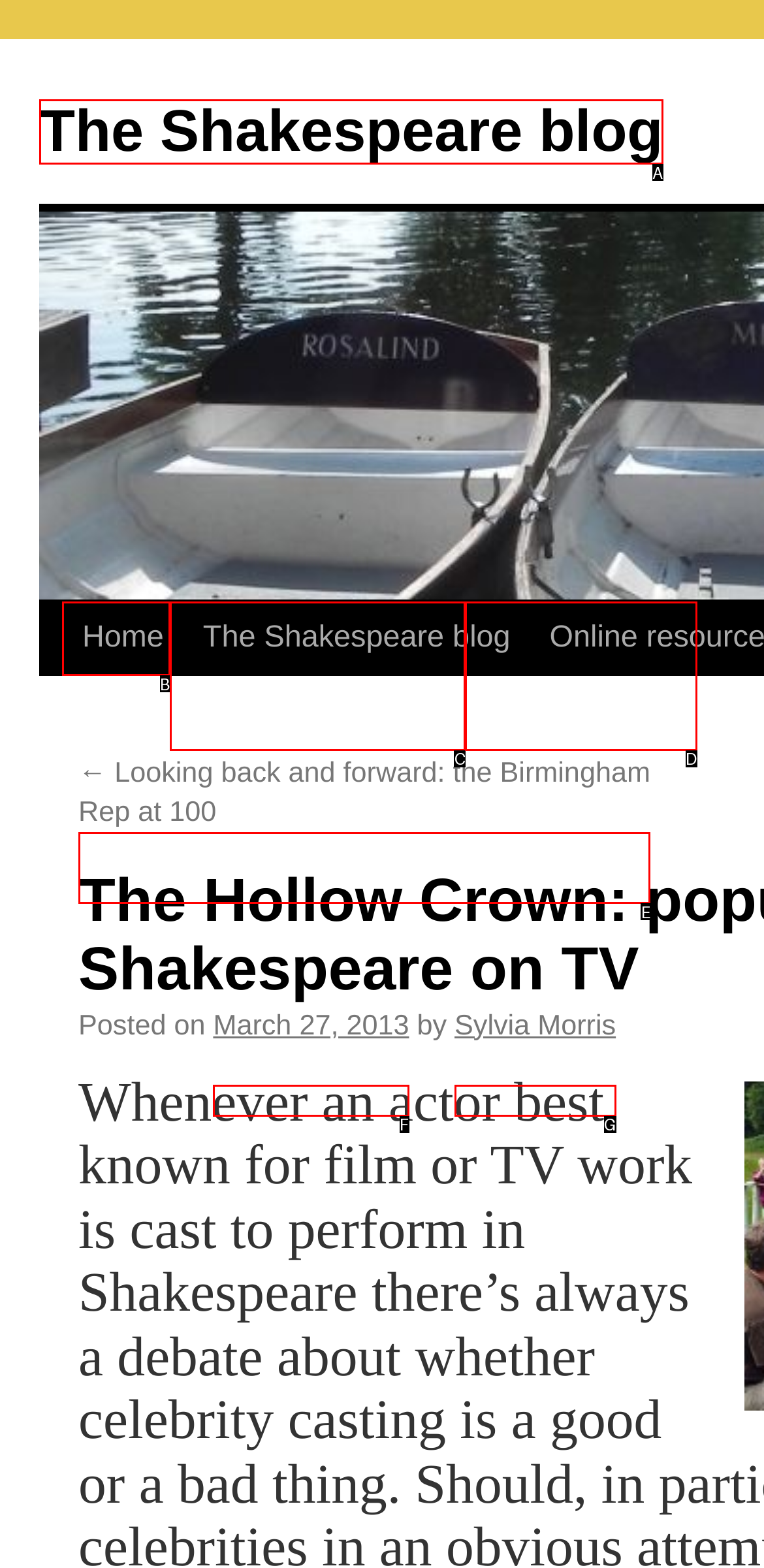Match the option to the description: aria-label="Share on twitter"
State the letter of the correct option from the available choices.

None